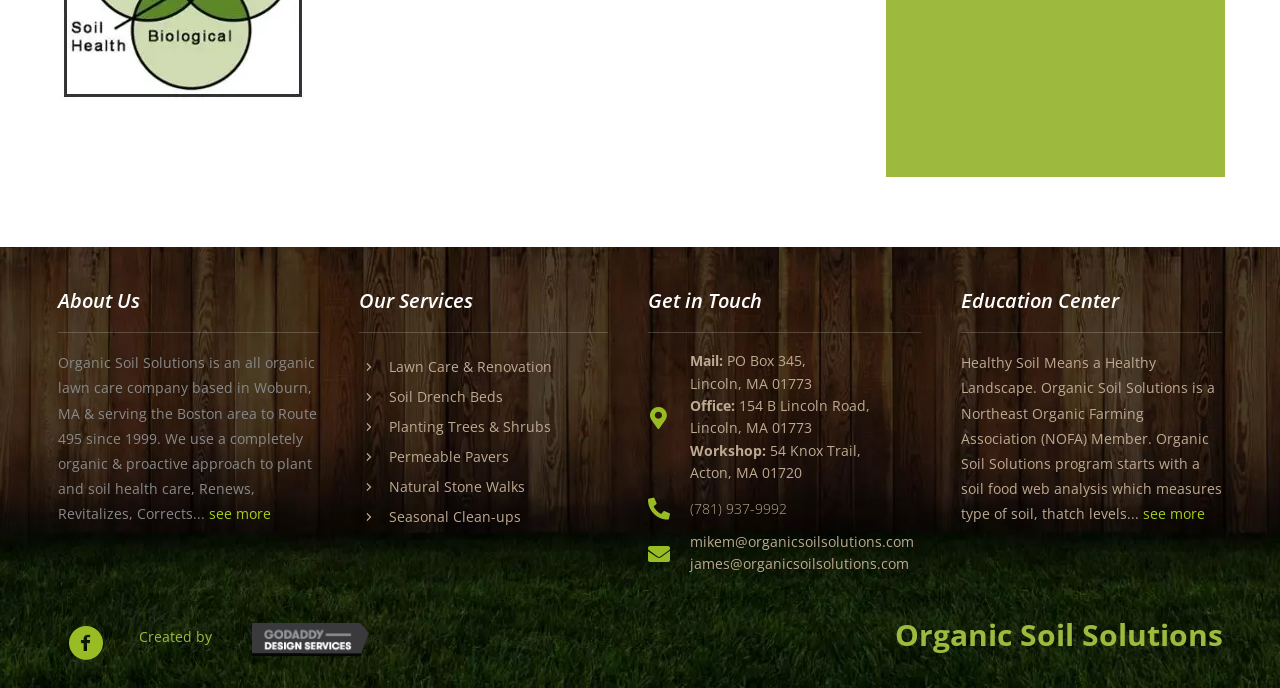Given the element description, predict the bounding box coordinates in the format (top-left x, top-left y, bottom-right x, bottom-right y), using floating point numbers between 0 and 1: Planting Trees & Shrubs

[0.304, 0.605, 0.43, 0.633]